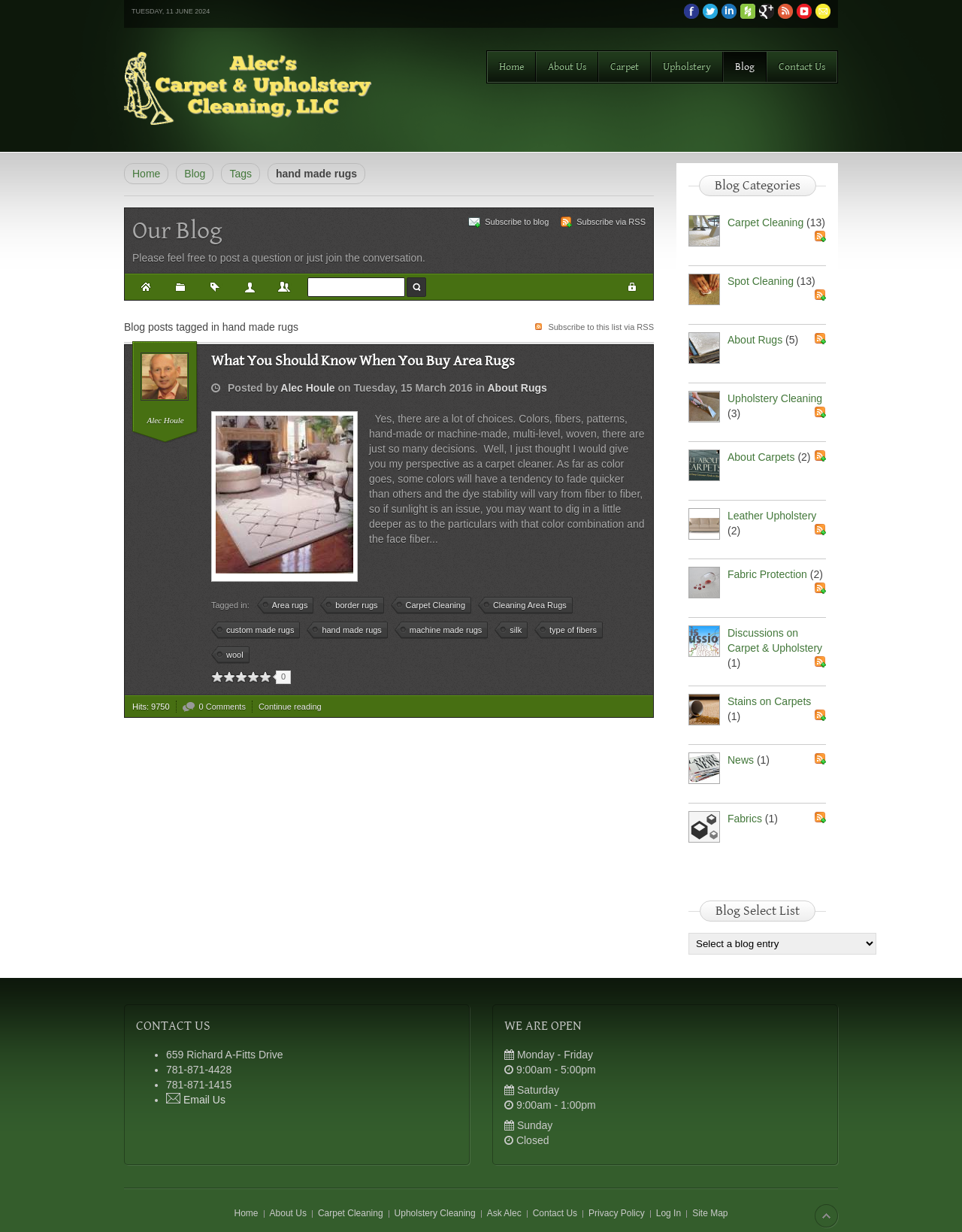For the following element description, predict the bounding box coordinates in the format (top-left x, top-left y, bottom-right x, bottom-right y). All values should be floating point numbers between 0 and 1. Description: title="Saint Maron Maronite Catholic Church"

None